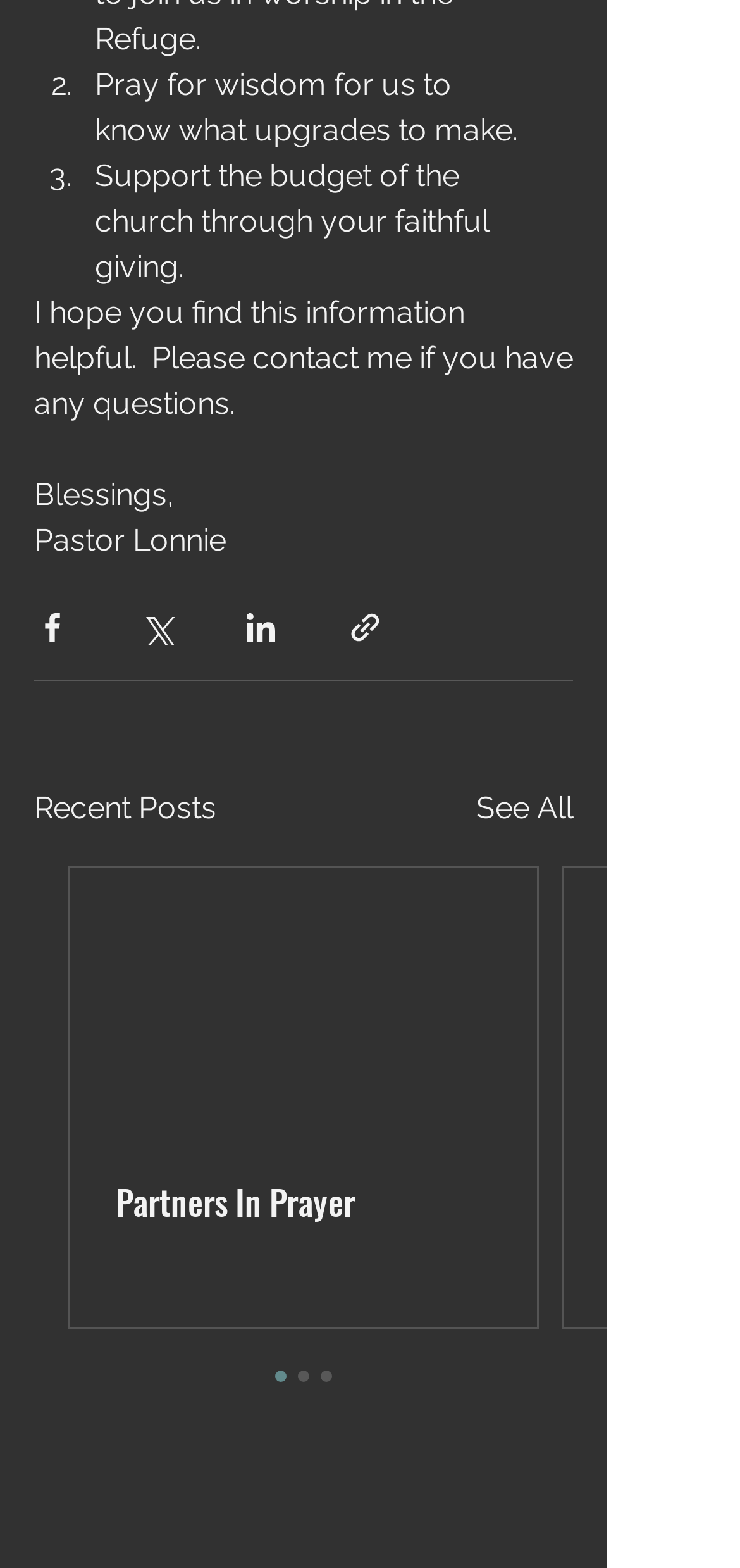Analyze the image and deliver a detailed answer to the question: What is the purpose of the 'See All' link?

The 'See All' link is located next to the 'Recent Posts' title and is likely used to view more posts or articles beyond what is currently displayed on the webpage. It suggests that there is additional content available.